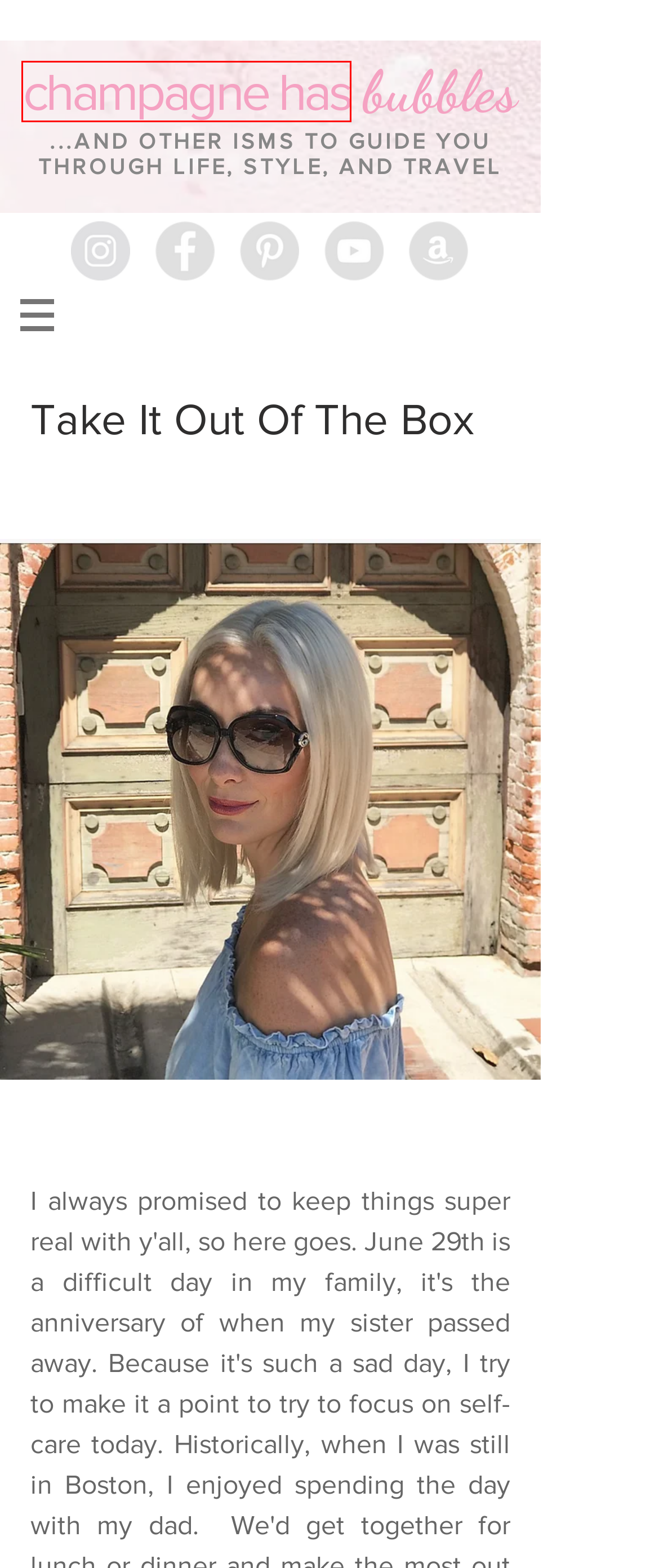Inspect the provided webpage screenshot, concentrating on the element within the red bounding box. Select the description that best represents the new webpage after you click the highlighted element. Here are the candidates:
A. Terms and Conditions | champagnehasbubbles
B. #takeitoutofthebox
C. #worryless
D. Lemon, Ginger, Turmeric, Cayenne Pepper Detox Tea Recipe
E. champagne has bubbles | About Jess
F. #lifestyle
G. #timeandenergy
H. champagnehasbubbles | Life, Style, & Travel Guide | Los Angeles

H